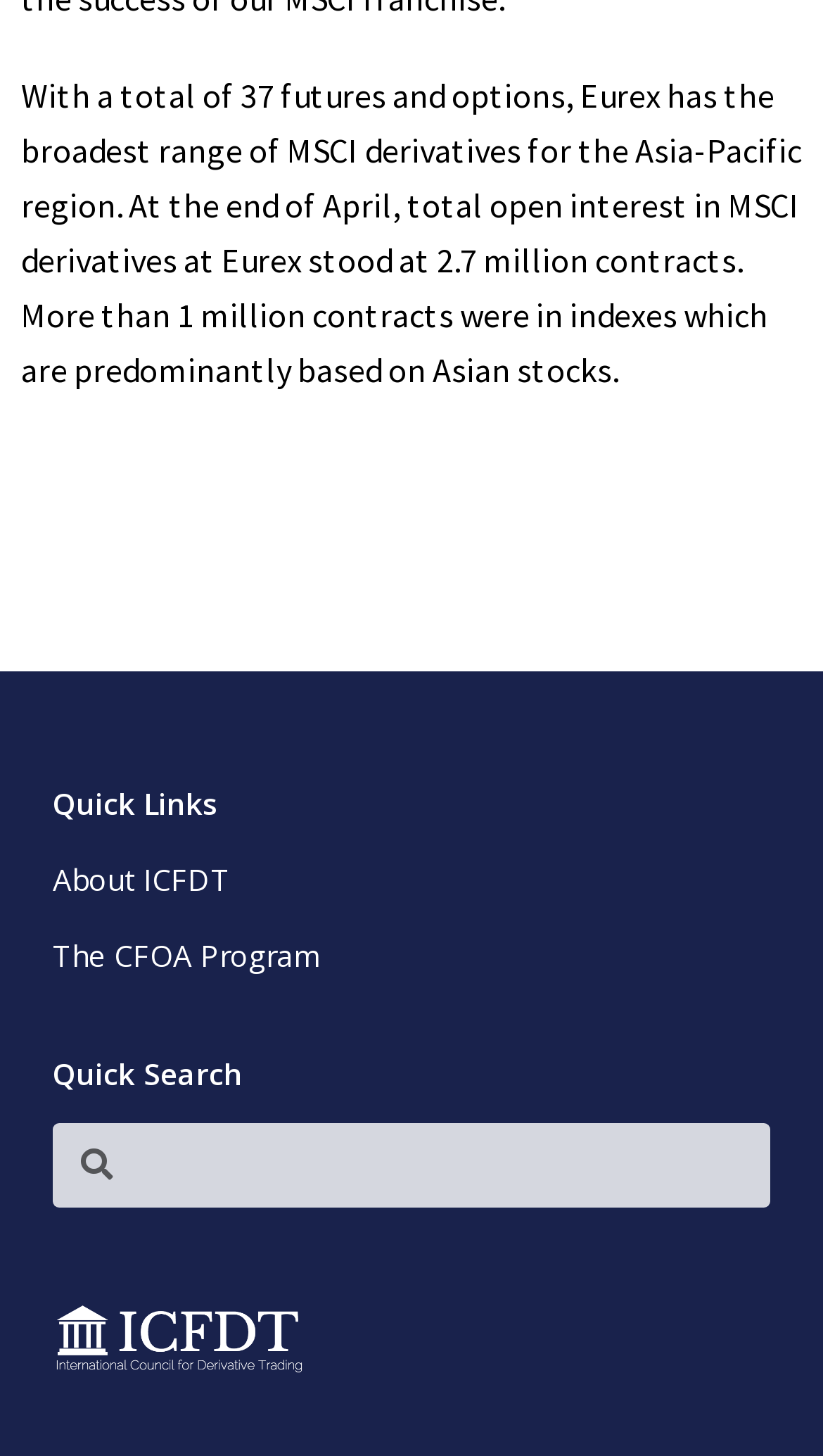Analyze the image and provide a detailed answer to the question: What is the total open interest in MSCI derivatives at Eurex?

I found this information in the first StaticText element, which describes the total open interest in MSCI derivatives at Eurex as 2.7 million contracts.